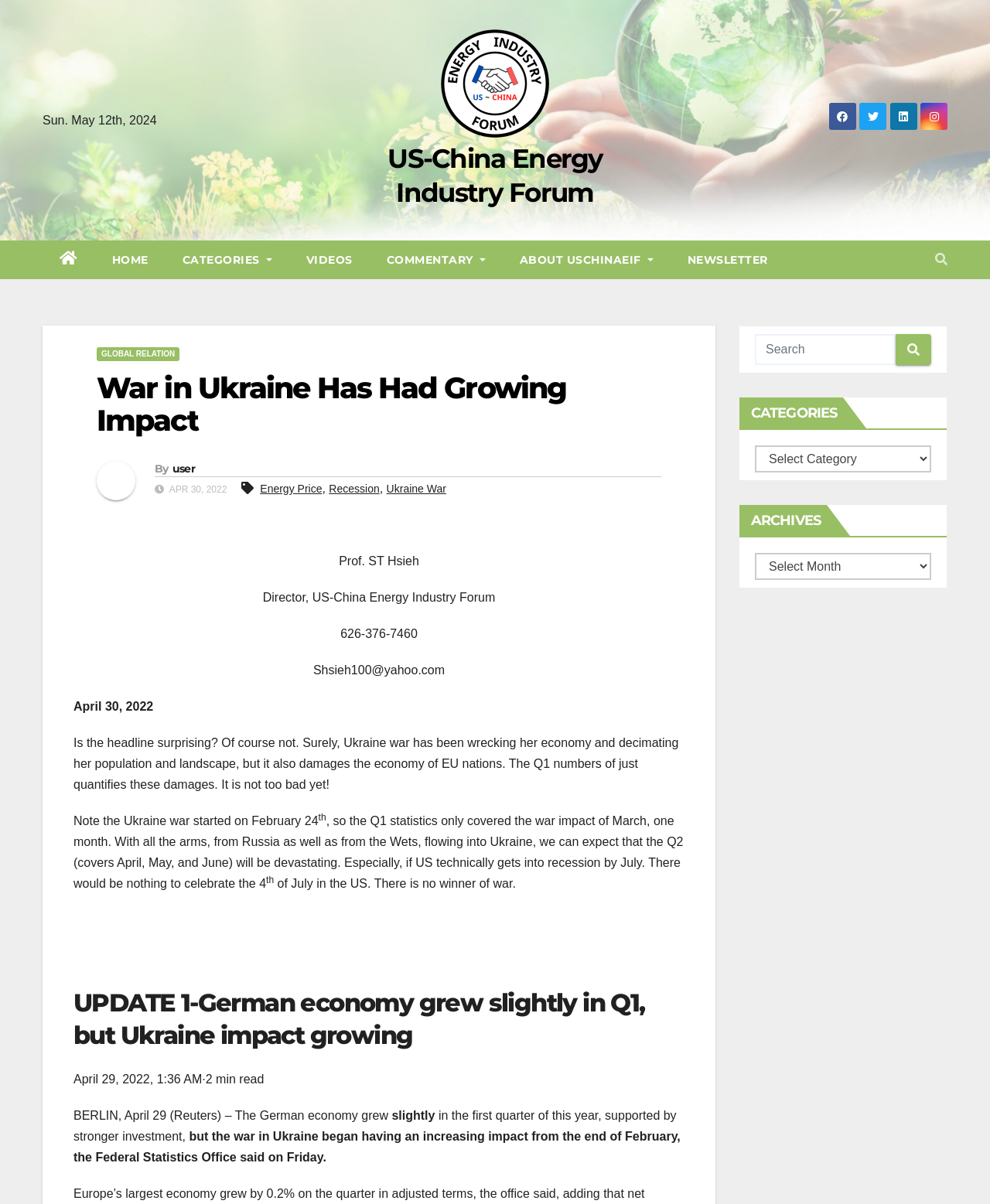What is the phone number of the US-China Energy Industry Forum?
Could you answer the question with a detailed and thorough explanation?

The phone number of the US-China Energy Industry Forum is mentioned in the text as '626-376-7460', which is found in the section 'Ukraine War'.